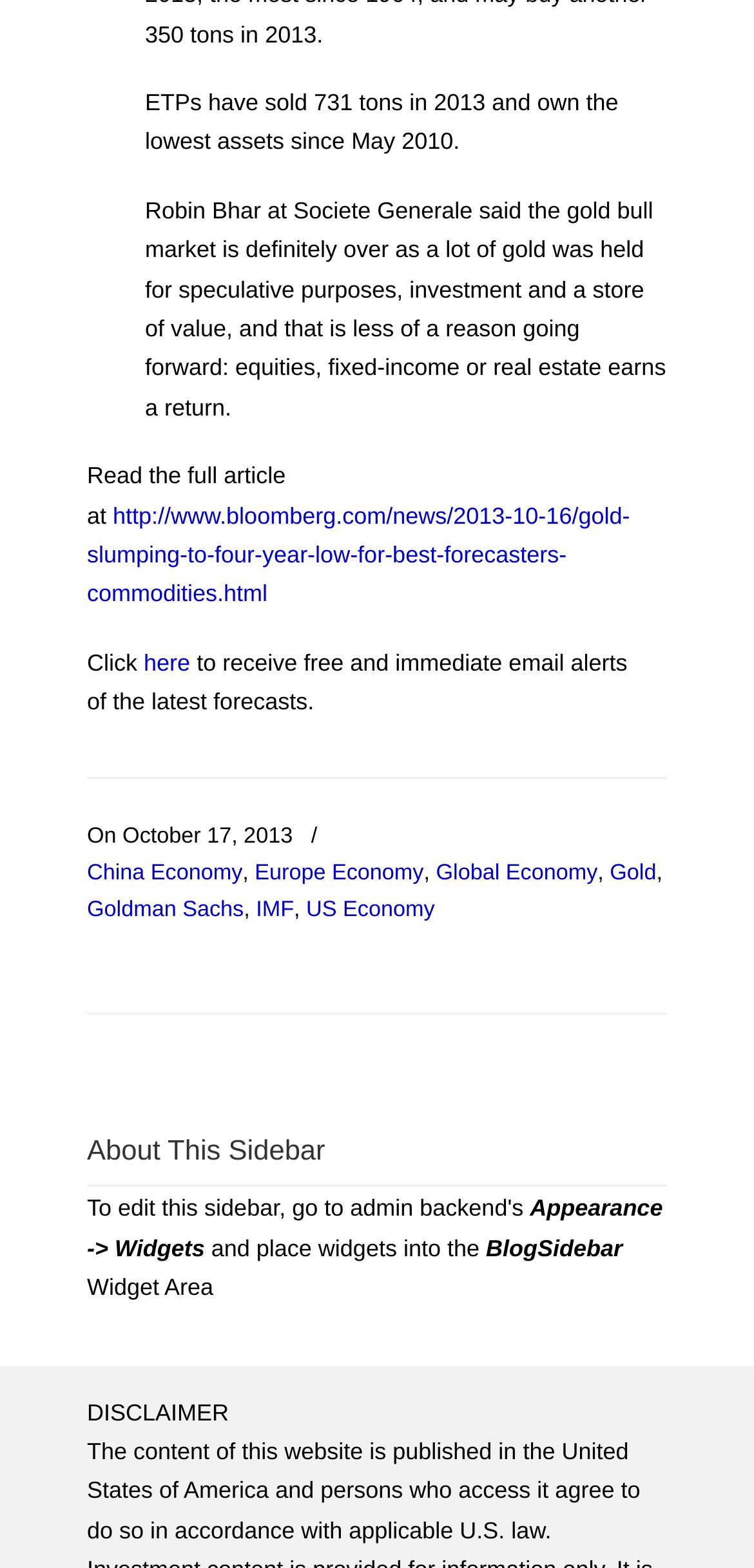Determine the bounding box coordinates of the clickable element to achieve the following action: 'View Gold'. Provide the coordinates as four float values between 0 and 1, formatted as [left, top, right, bottom].

[0.809, 0.546, 0.87, 0.57]